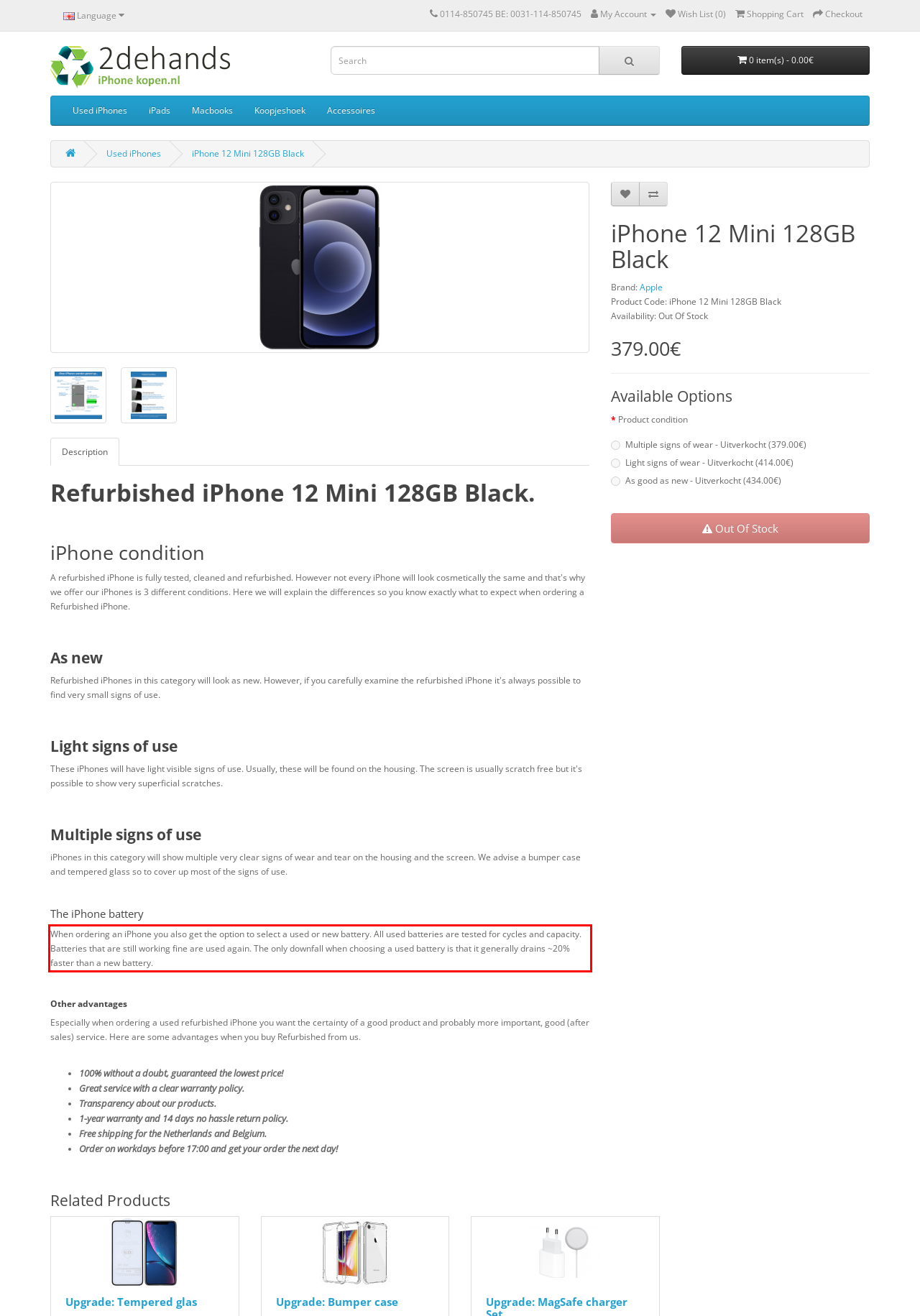There is a UI element on the webpage screenshot marked by a red bounding box. Extract and generate the text content from within this red box.

When ordering an iPhone you also get the option to select a used or new battery. All used batteries are tested for cycles and capacity. Batteries that are still working fine are used again. The only downfall when choosing a used battery is that it generally drains ~20% faster than a new battery.